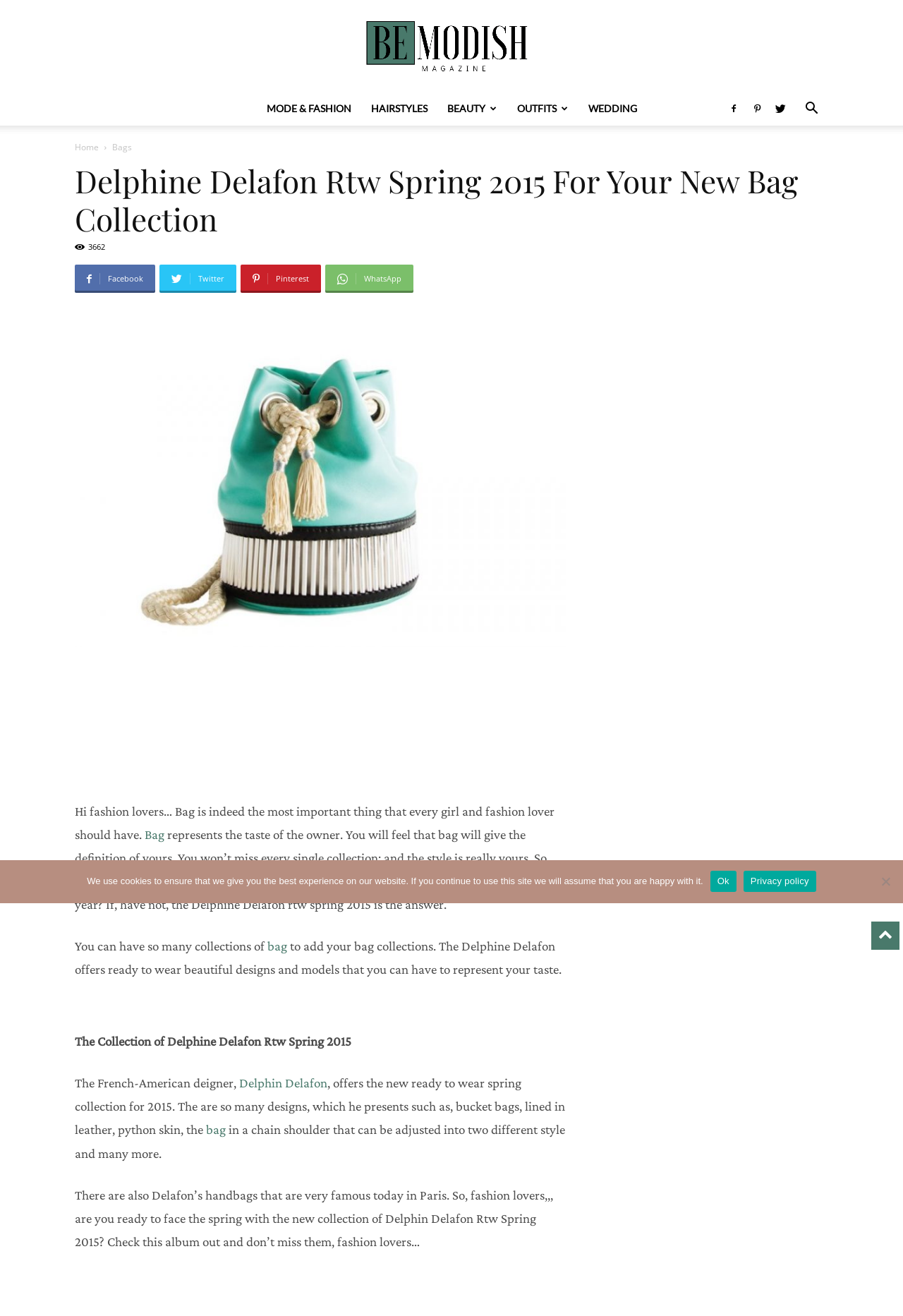How many designs are presented?
Using the image as a reference, answer with just one word or a short phrase.

Many